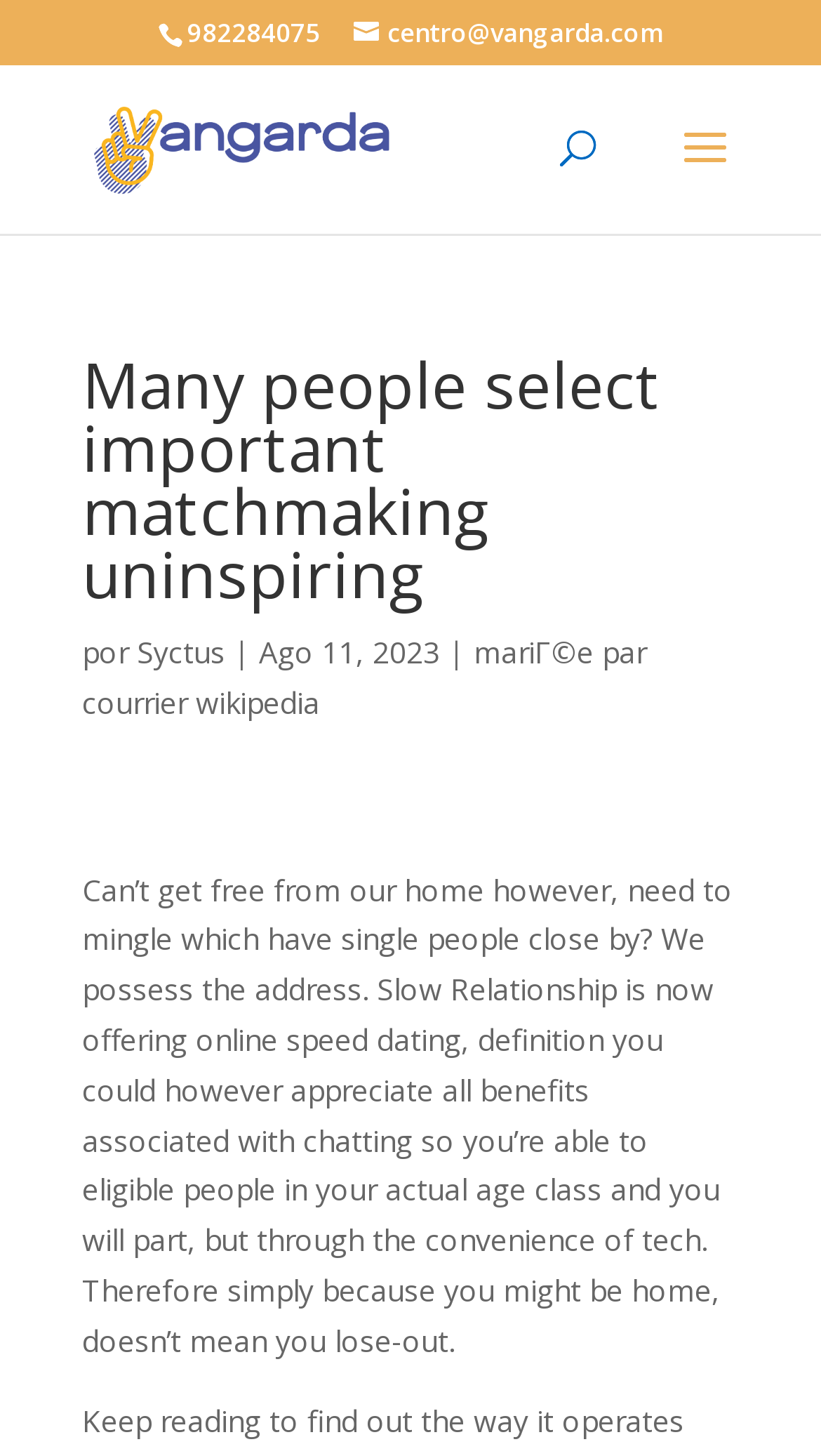What is the name of the related Wikipedia article?
Can you provide an in-depth and detailed response to the question?

The name of the related Wikipedia article can be found in the link 'mariée par courrier wikipedia' with a bounding box of [0.1, 0.434, 0.787, 0.496].